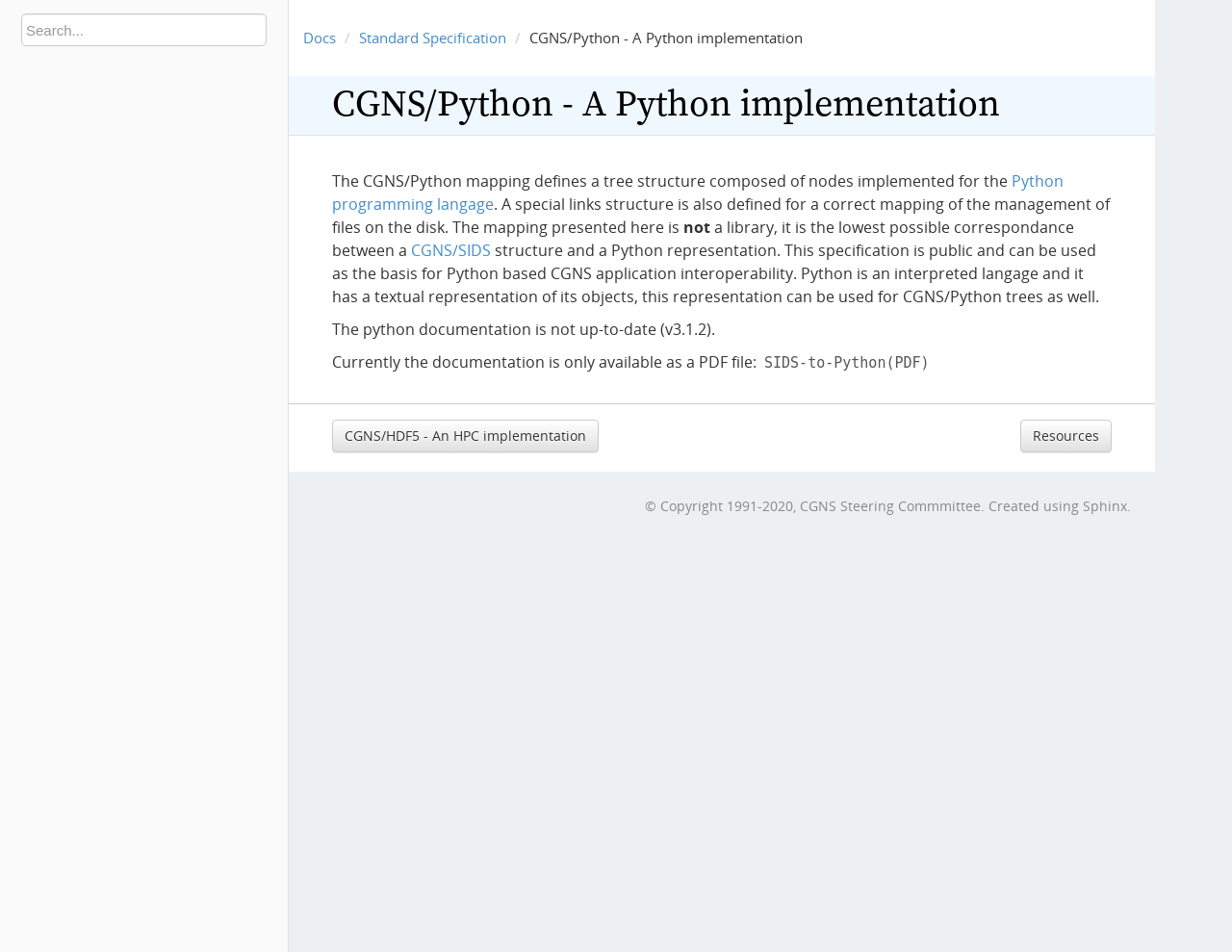What is the current status of the Python documentation?
Based on the image, answer the question with a single word or brief phrase.

not up-to-date